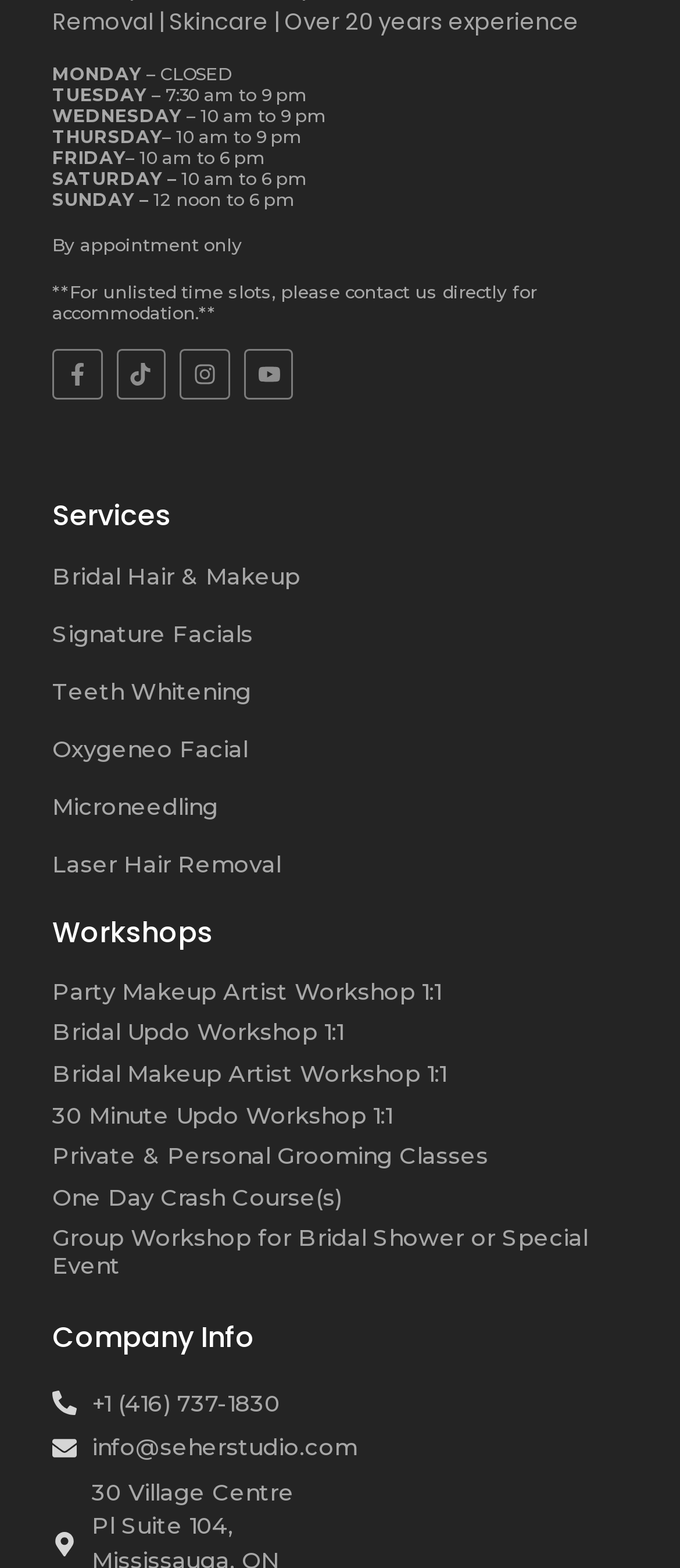Locate the bounding box coordinates of the UI element described by: "Bridal Updo Workshop 1:1". The bounding box coordinates should consist of four float numbers between 0 and 1, i.e., [left, top, right, bottom].

[0.077, 0.649, 0.505, 0.667]